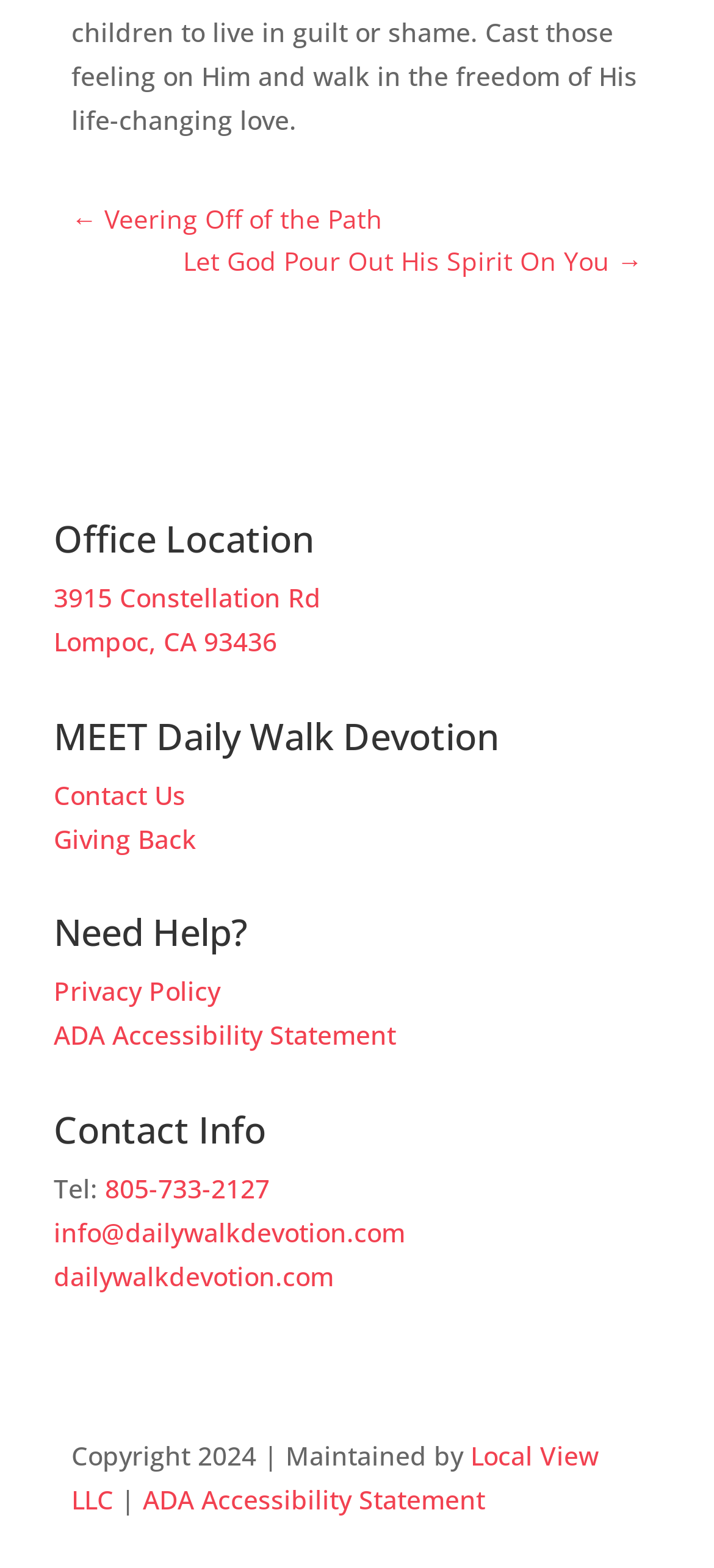What is the website's email address?
Look at the screenshot and respond with one word or a short phrase.

info@dailywalkdevotion.com